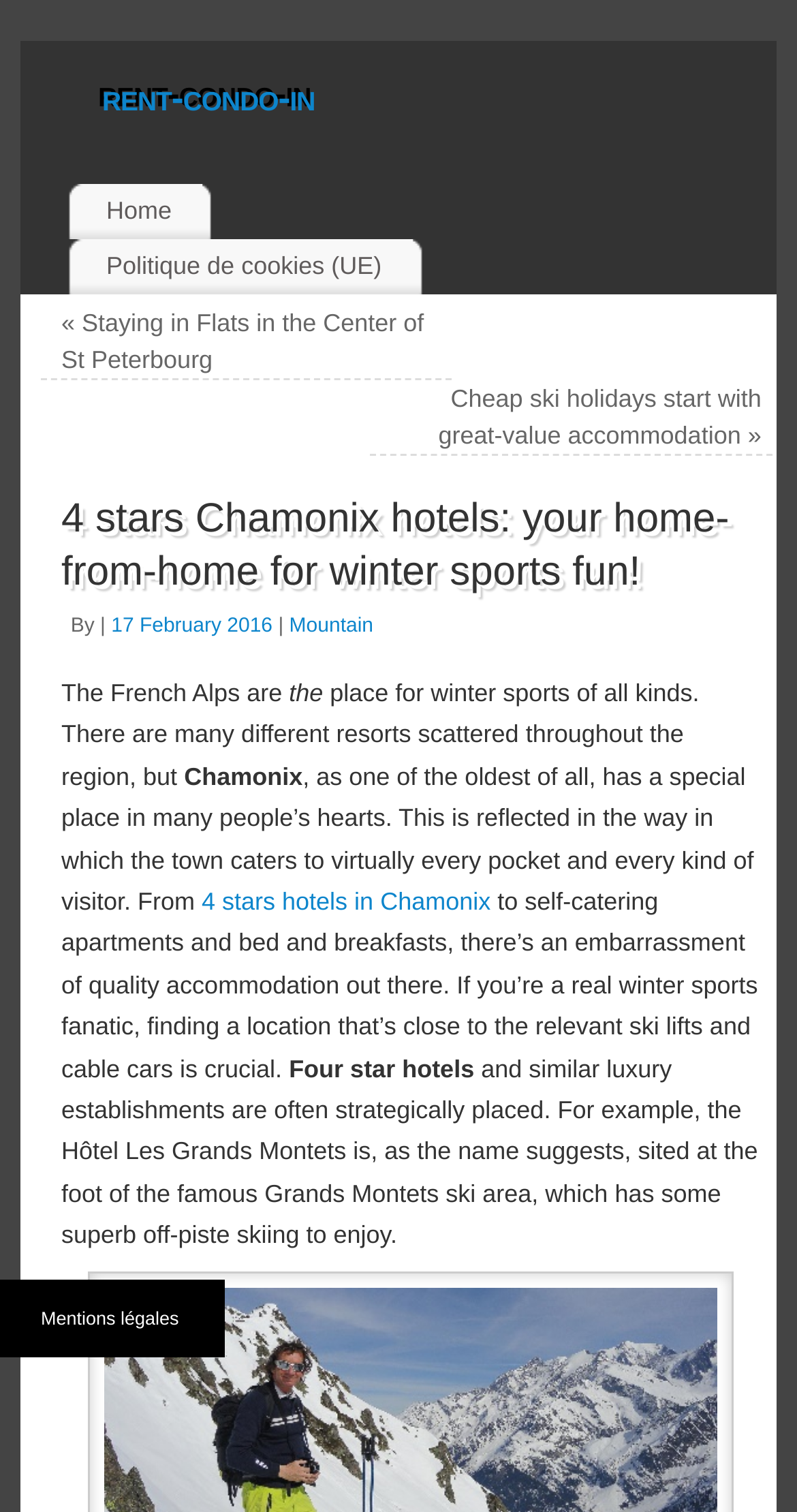Provide a brief response to the question below using a single word or phrase: 
What type of visitors does Chamonix cater to?

All kinds of visitors